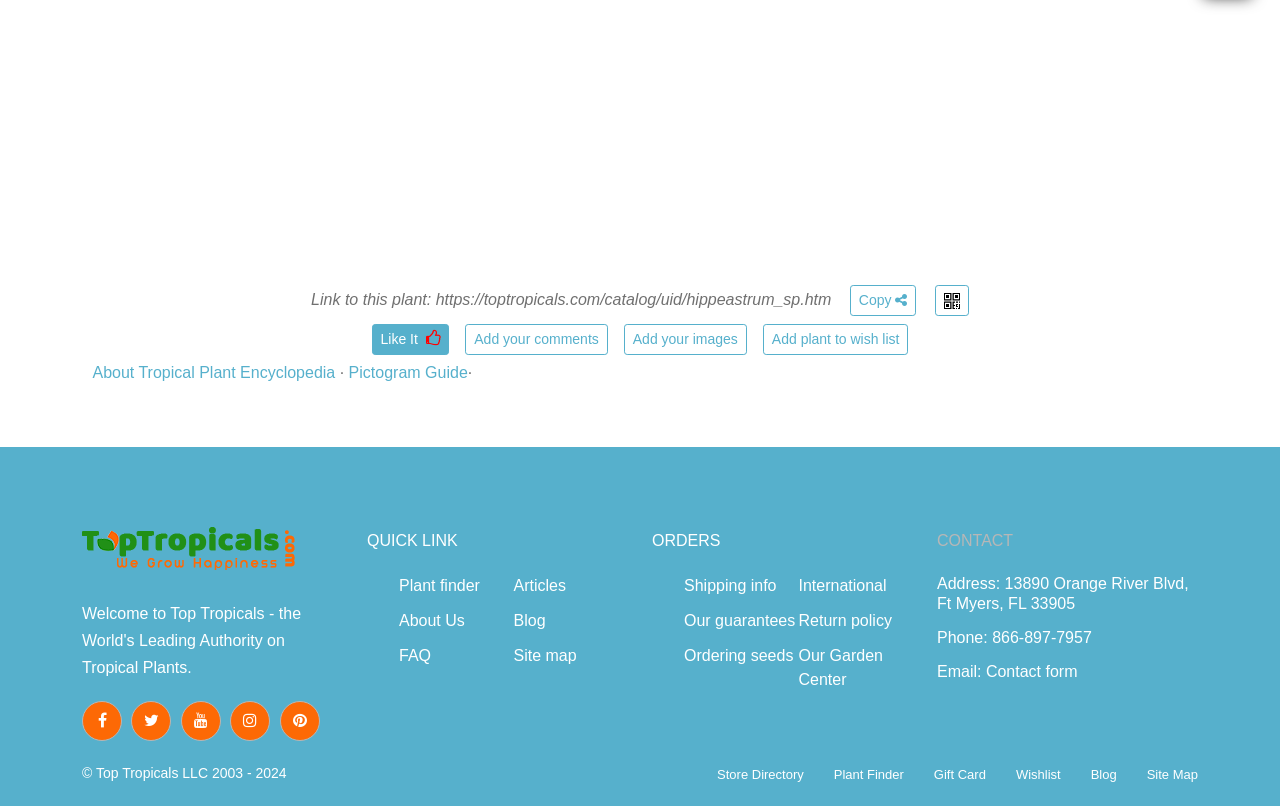Please provide the bounding box coordinate of the region that matches the element description: Add plant to wish list. Coordinates should be in the format (top-left x, top-left y, bottom-right x, bottom-right y) and all values should be between 0 and 1.

[0.596, 0.402, 0.71, 0.44]